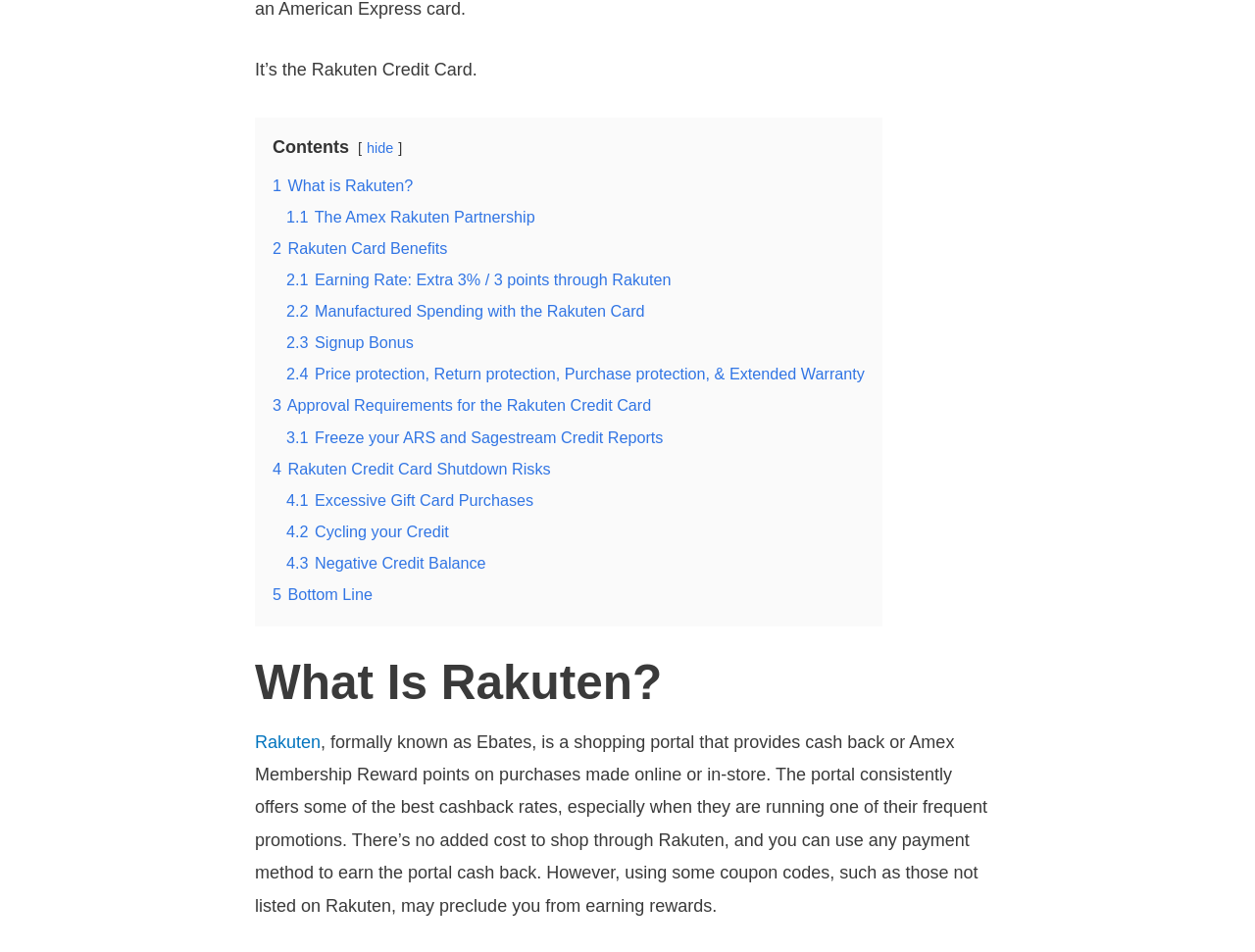Find and provide the bounding box coordinates for the UI element described here: "2 Rakuten Card Benefits". The coordinates should be given as four float numbers between 0 and 1: [left, top, right, bottom].

[0.217, 0.251, 0.357, 0.27]